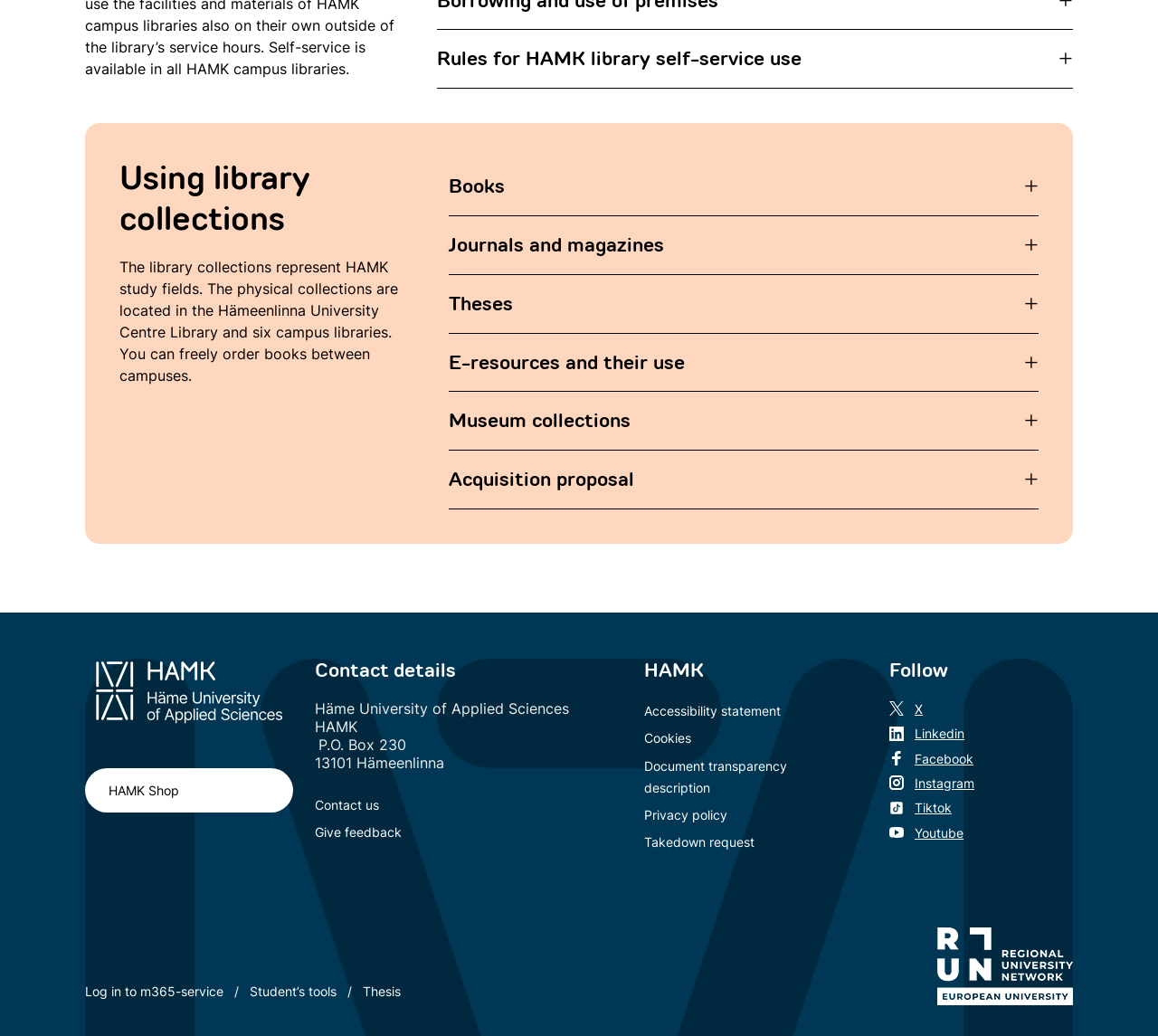Reply to the question with a brief word or phrase: What is the logo of the university?

The logo of Häme University of Applied Sciences